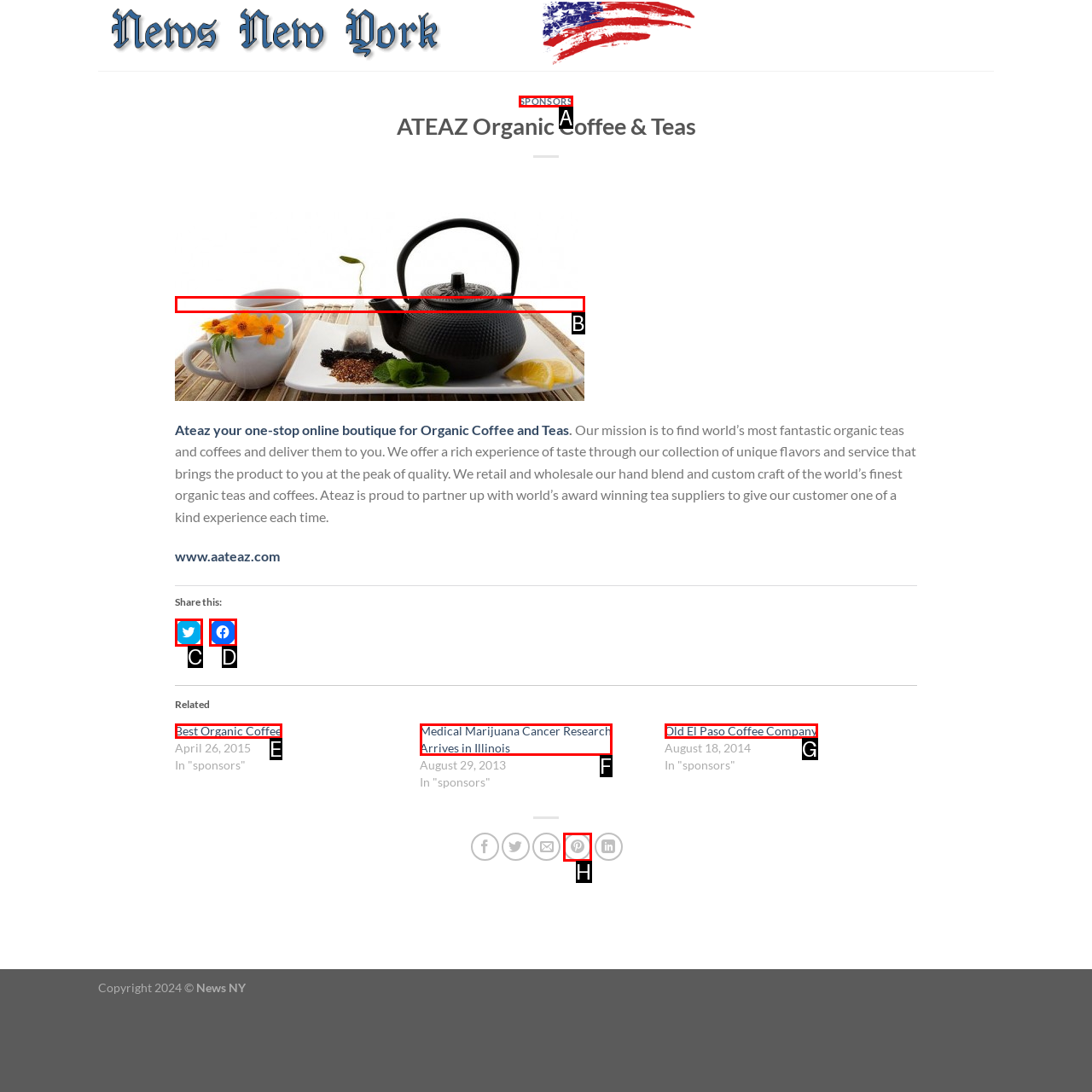Choose the option that aligns with the description: Best Organic Coffee
Respond with the letter of the chosen option directly.

E